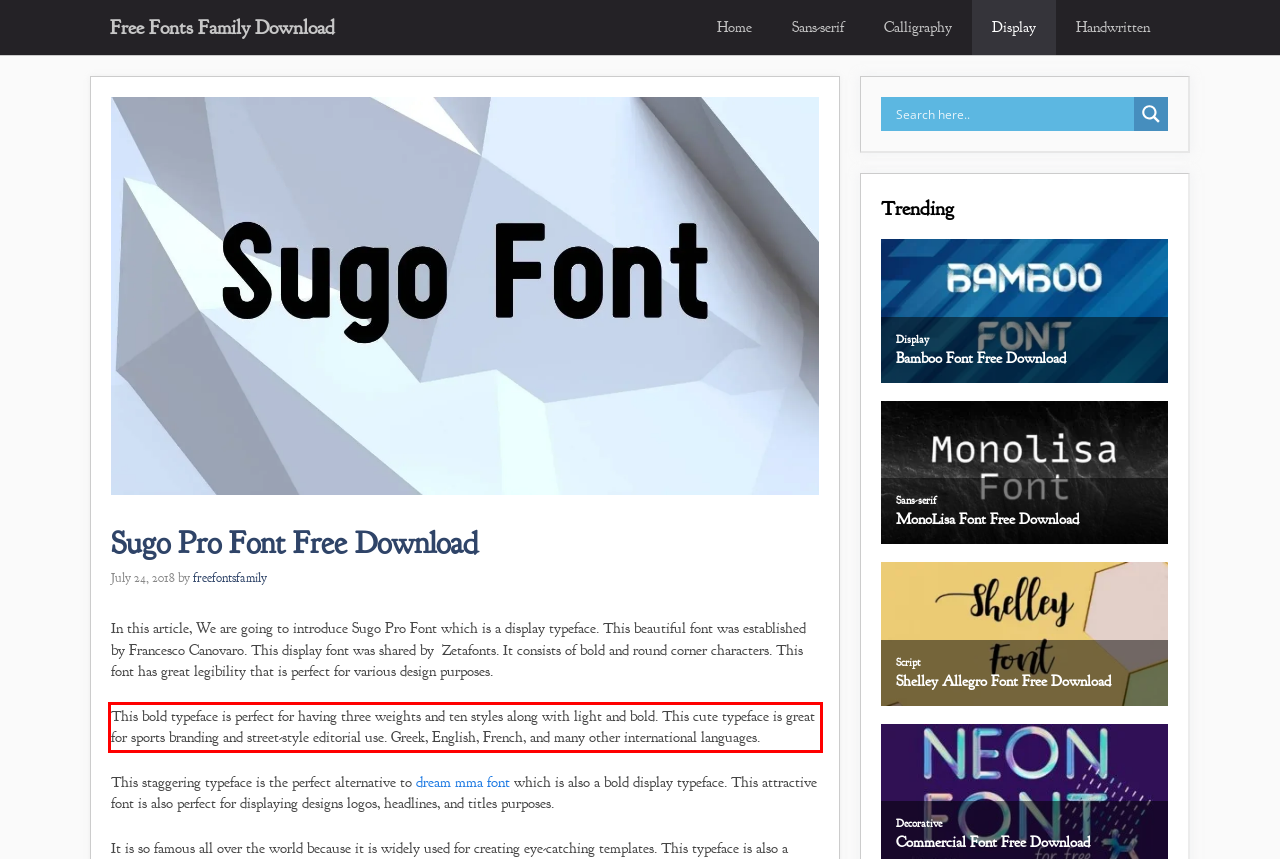You are looking at a screenshot of a webpage with a red rectangle bounding box. Use OCR to identify and extract the text content found inside this red bounding box.

This bold typeface is perfect for having three weights and ten styles along with light and bold. This cute typeface is great for sports branding and street-style editorial use. Greek, English, French, and many other international languages.